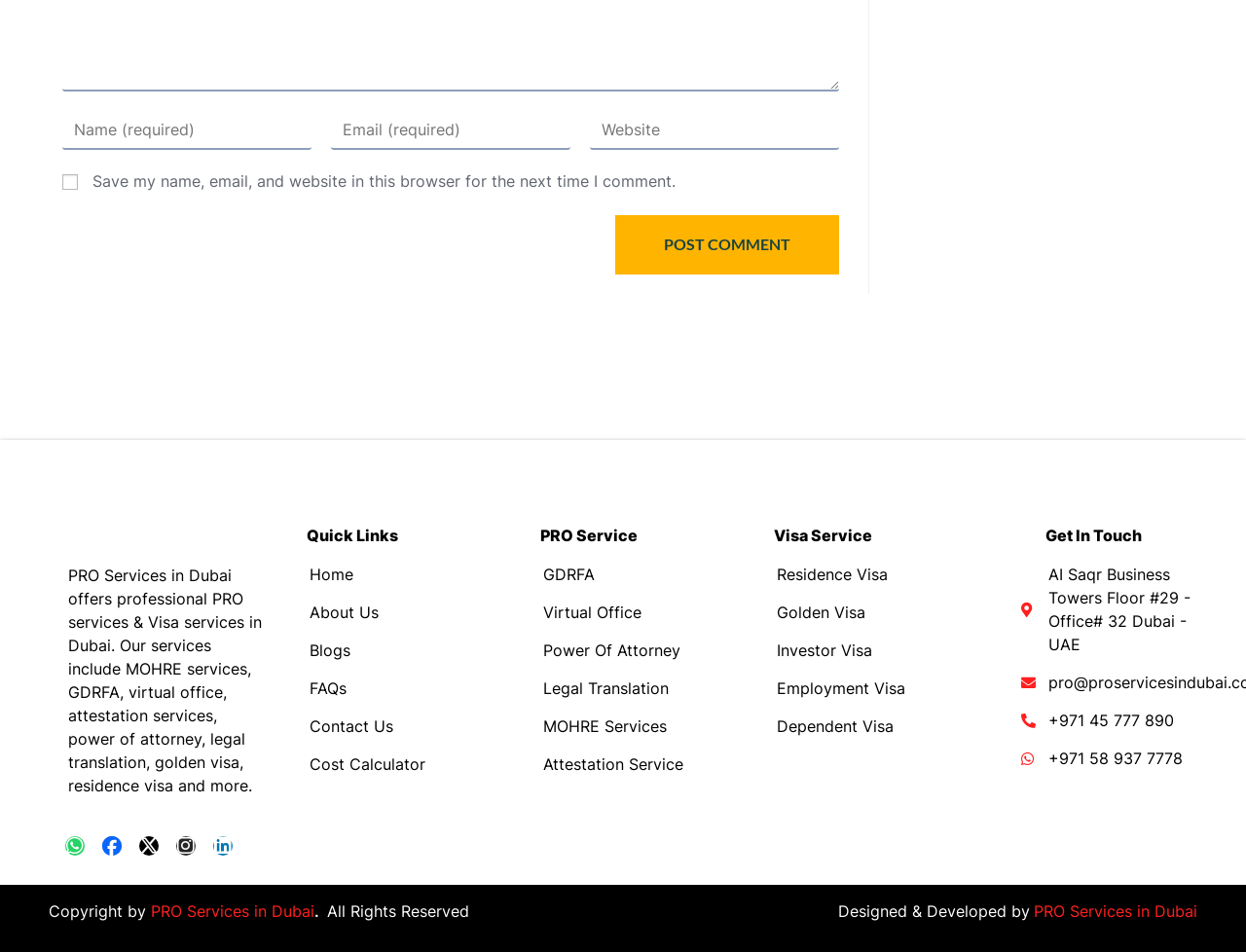What is the copyright information for this webpage?
Please utilize the information in the image to give a detailed response to the question.

The webpage has a copyright notice at the bottom that states 'Copyright by PRO Services in Dubai. All Rights Reserved.' This indicates that the content on the webpage is owned by PRO Services in Dubai.